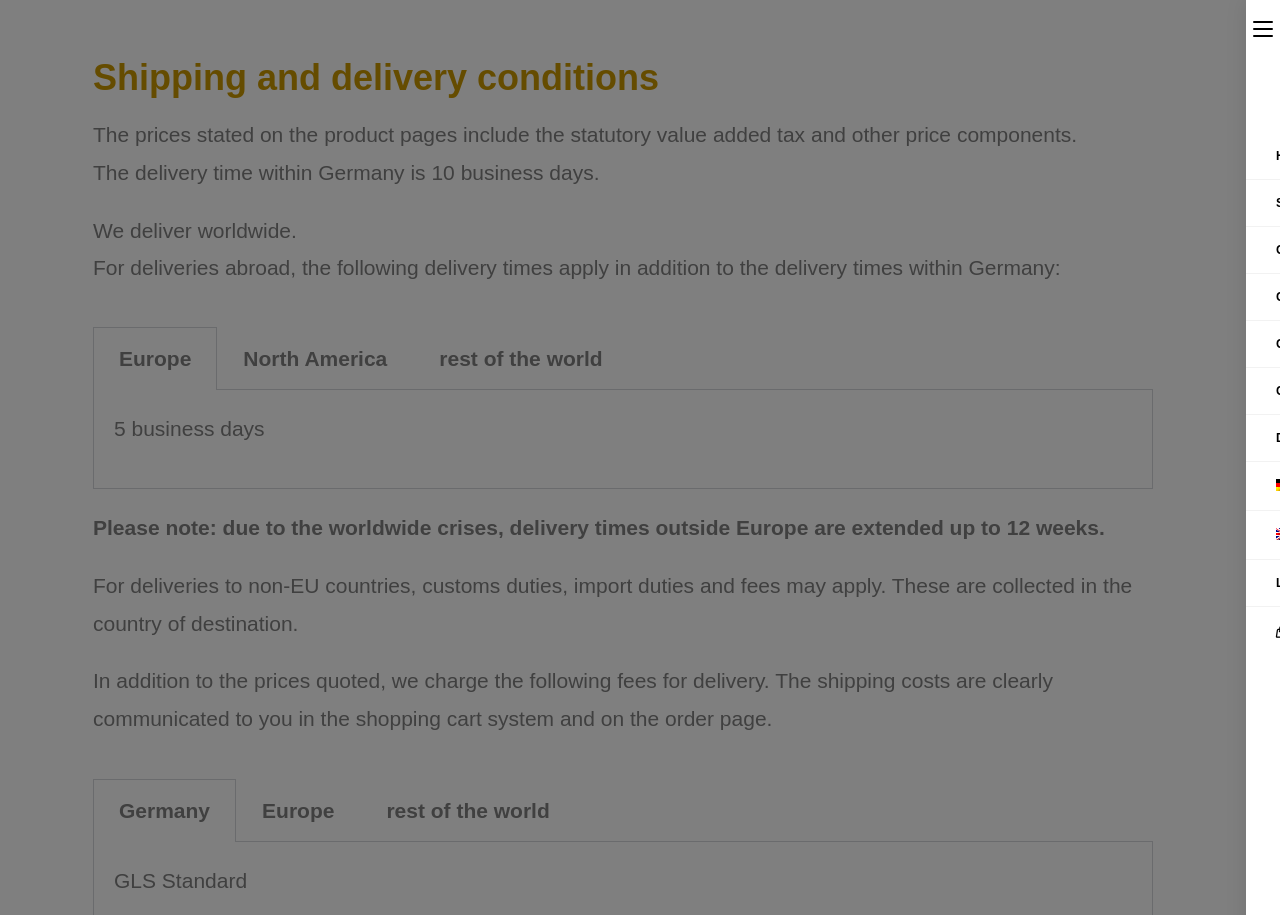Provide the bounding box coordinates of the HTML element this sentence describes: "5 business days".

[0.073, 0.426, 0.901, 0.534]